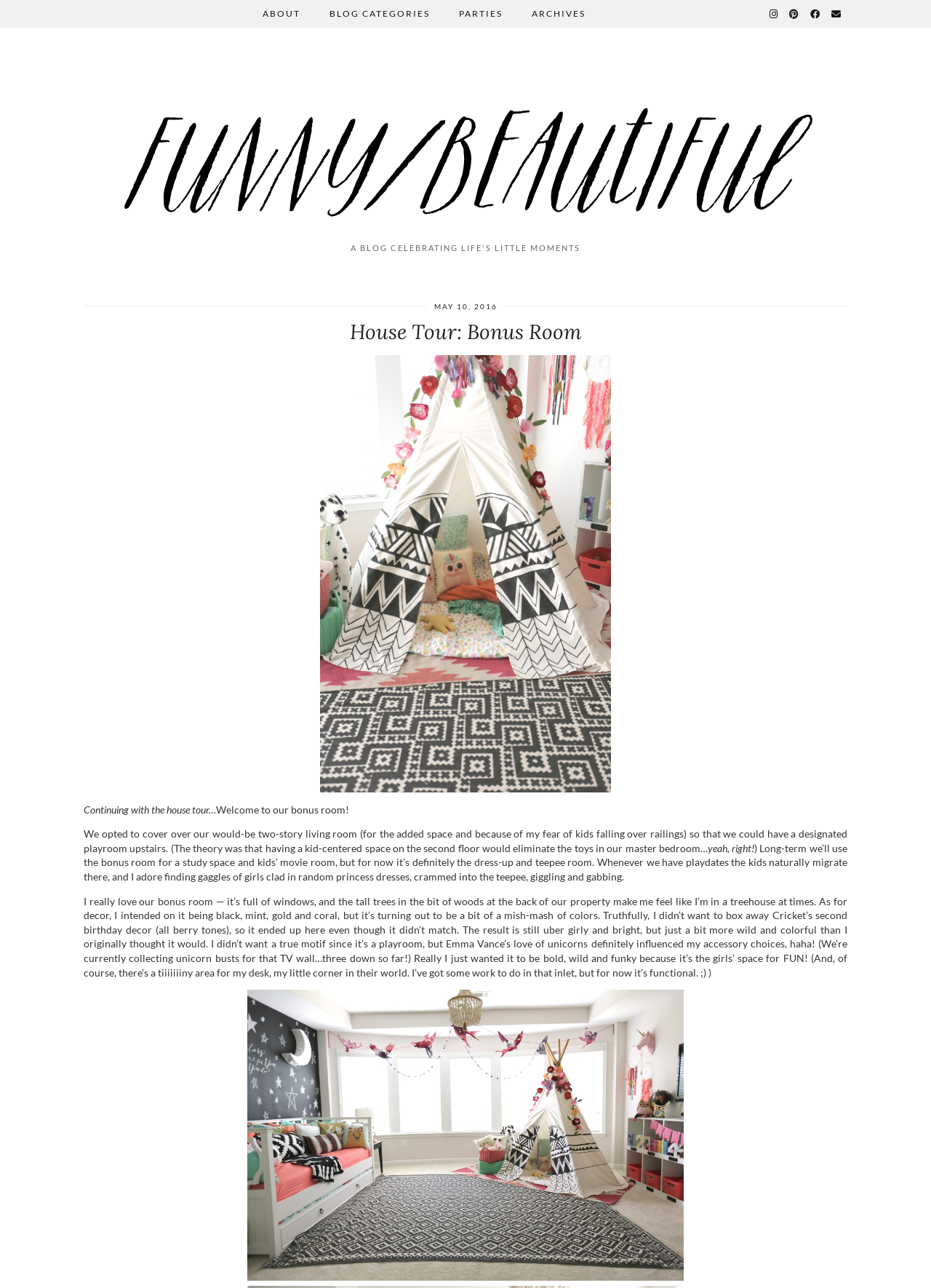Identify the bounding box coordinates for the UI element described as follows: "aria-label="email" name="email" placeholder="Your email address"". Ensure the coordinates are four float numbers between 0 and 1, formatted as [left, top, right, bottom].

None